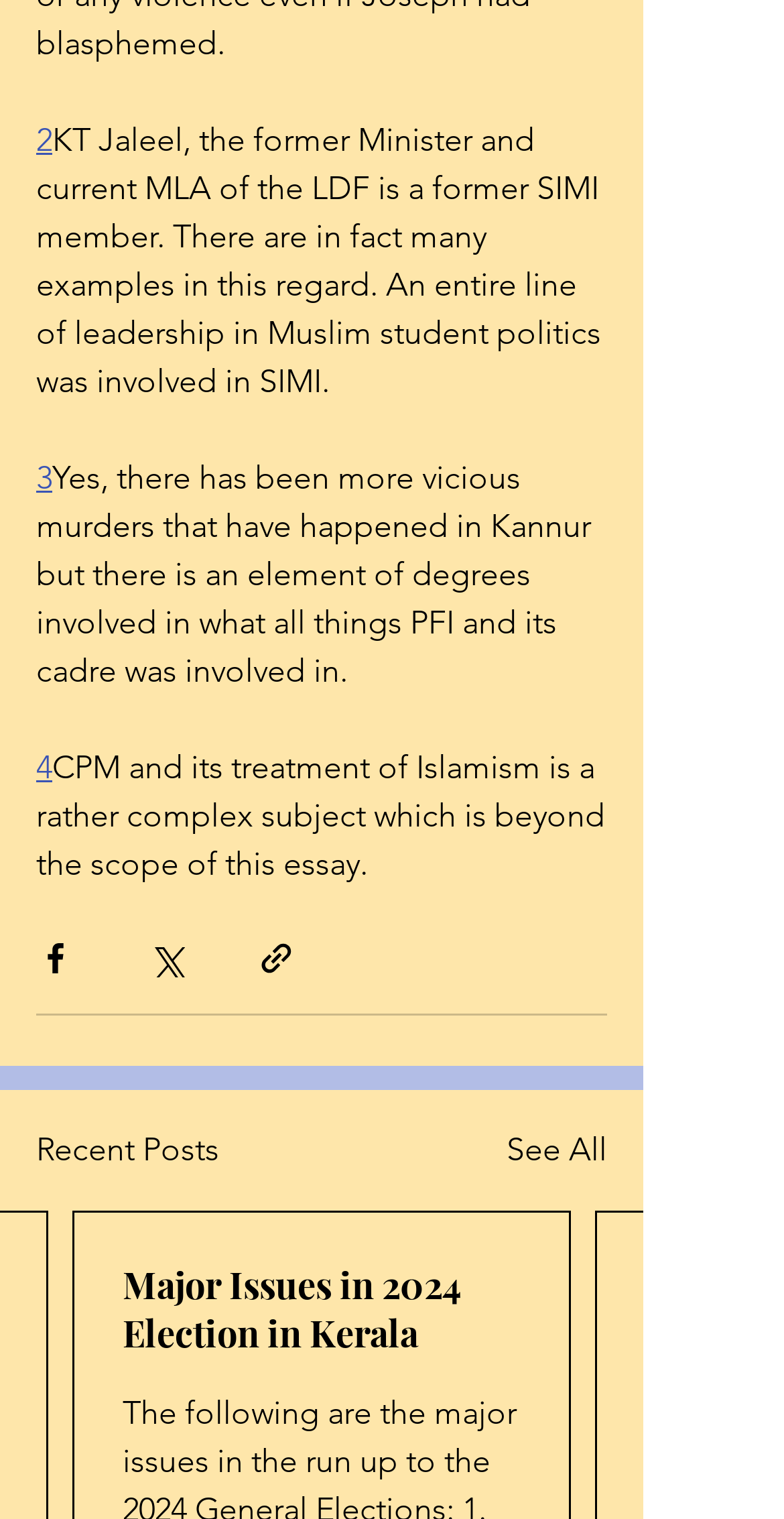What is the topic of the text?
Based on the image, please offer an in-depth response to the question.

The topic of the text appears to be politics, specifically discussing the involvement of certain individuals and groups in SIMI and their actions in Kerala.